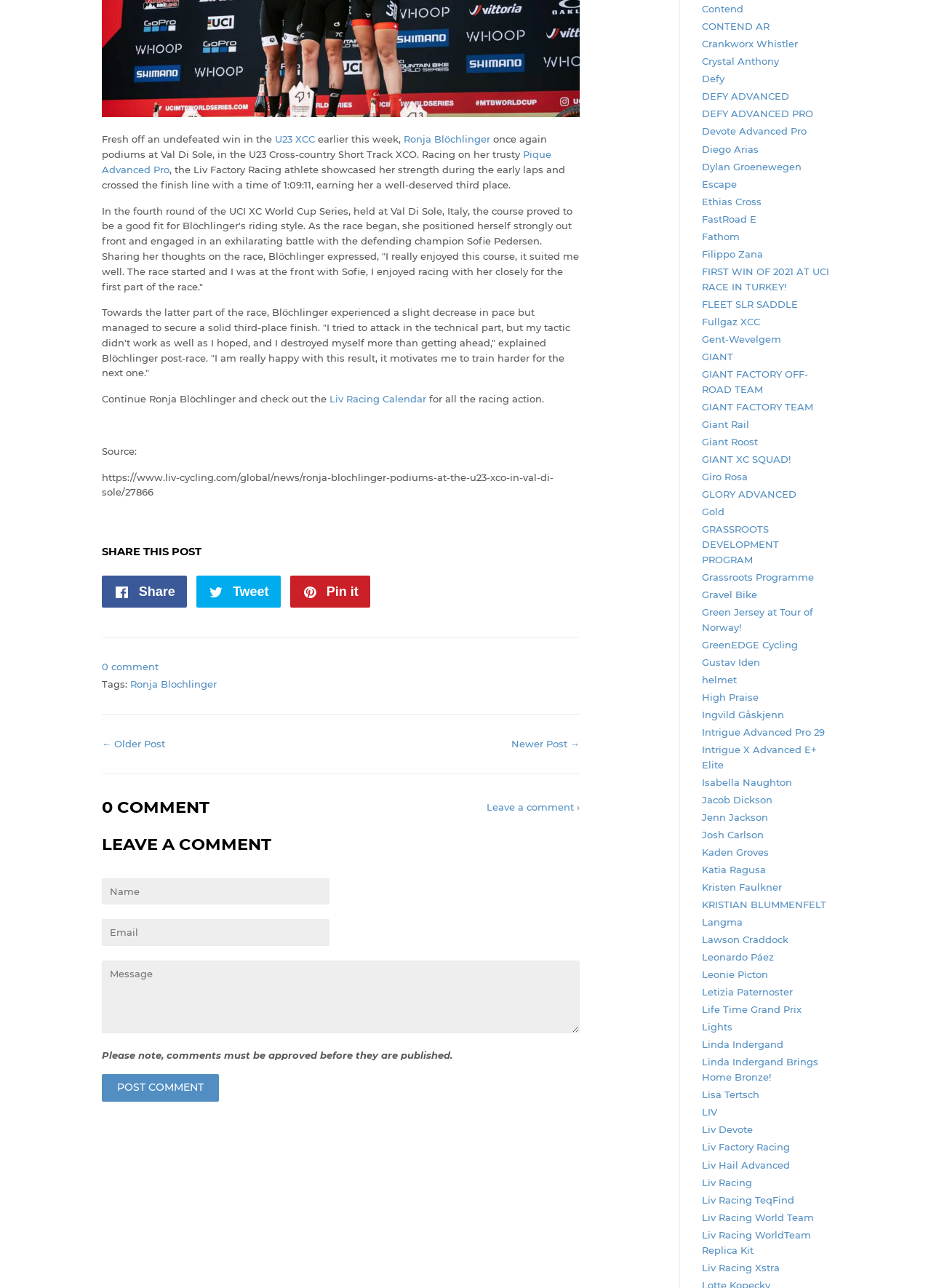Provide the bounding box coordinates for the UI element that is described by this text: "Tweet Tweet on Twitter". The coordinates should be in the form of four float numbers between 0 and 1: [left, top, right, bottom].

[0.211, 0.447, 0.301, 0.472]